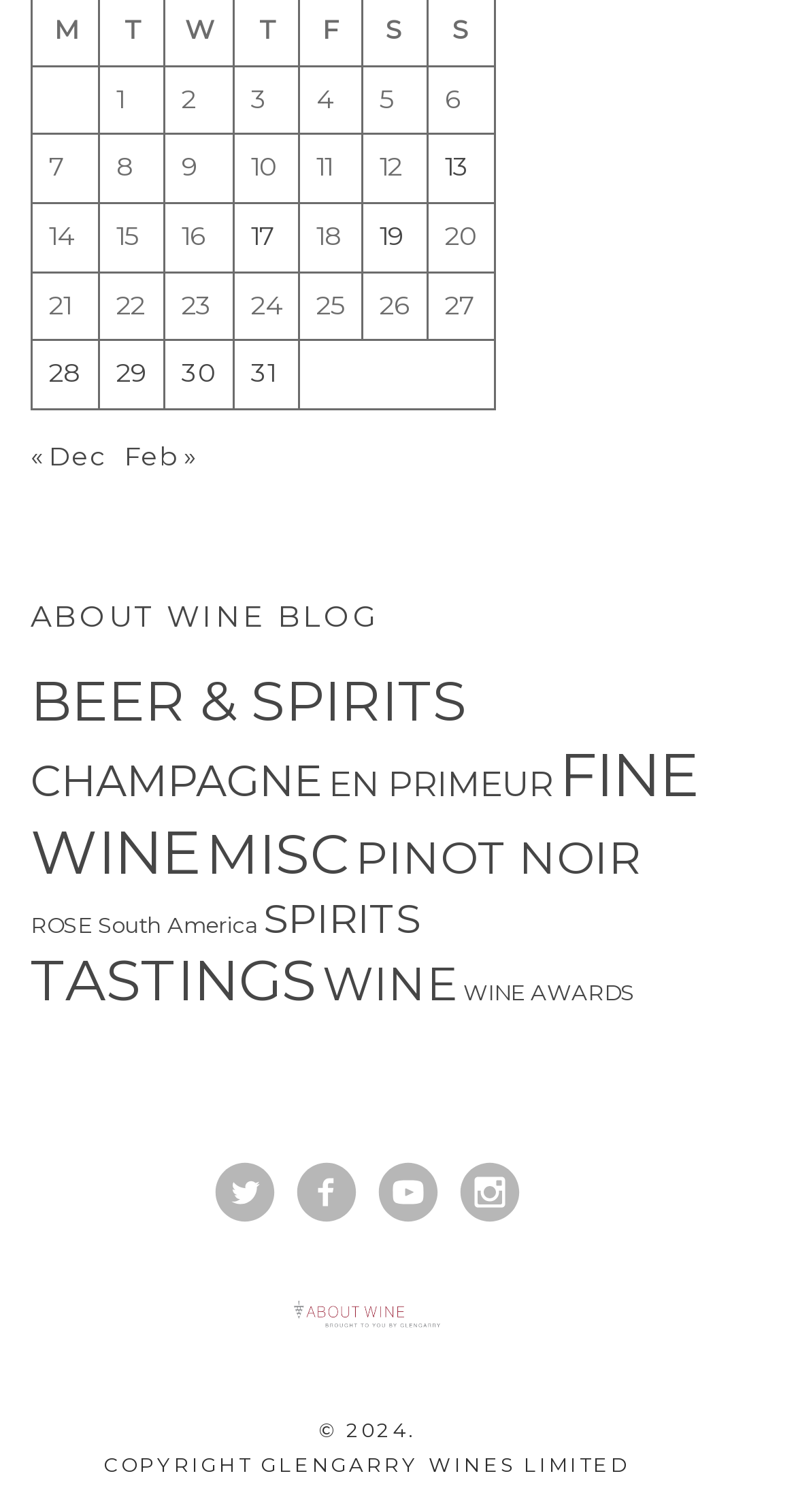Identify the bounding box for the UI element specified in this description: "TASTINGS". The coordinates must be four float numbers between 0 and 1, formatted as [left, top, right, bottom].

[0.038, 0.625, 0.397, 0.671]